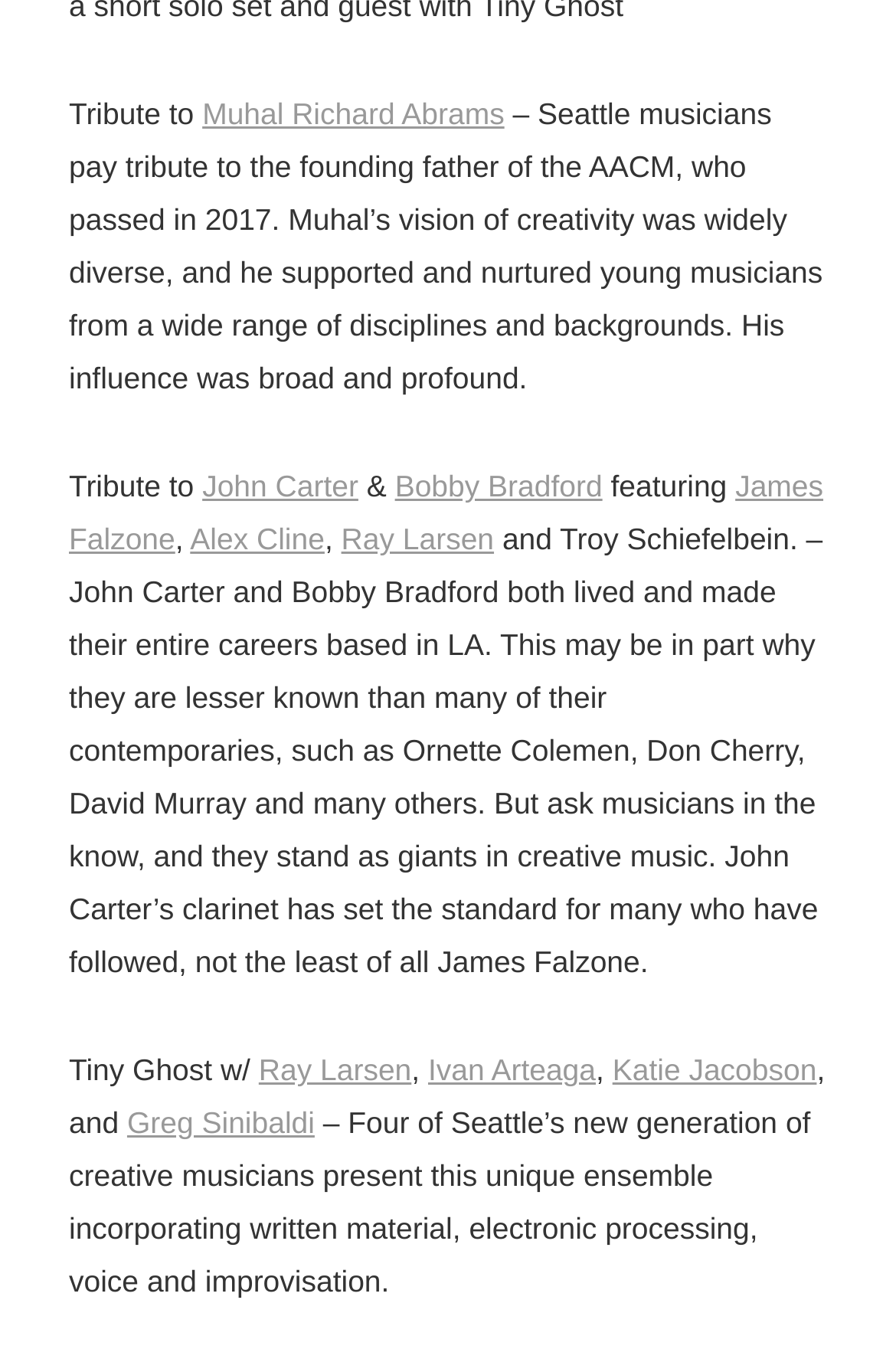Locate the coordinates of the bounding box for the clickable region that fulfills this instruction: "Click on Muhal Richard Abrams".

[0.226, 0.072, 0.563, 0.097]